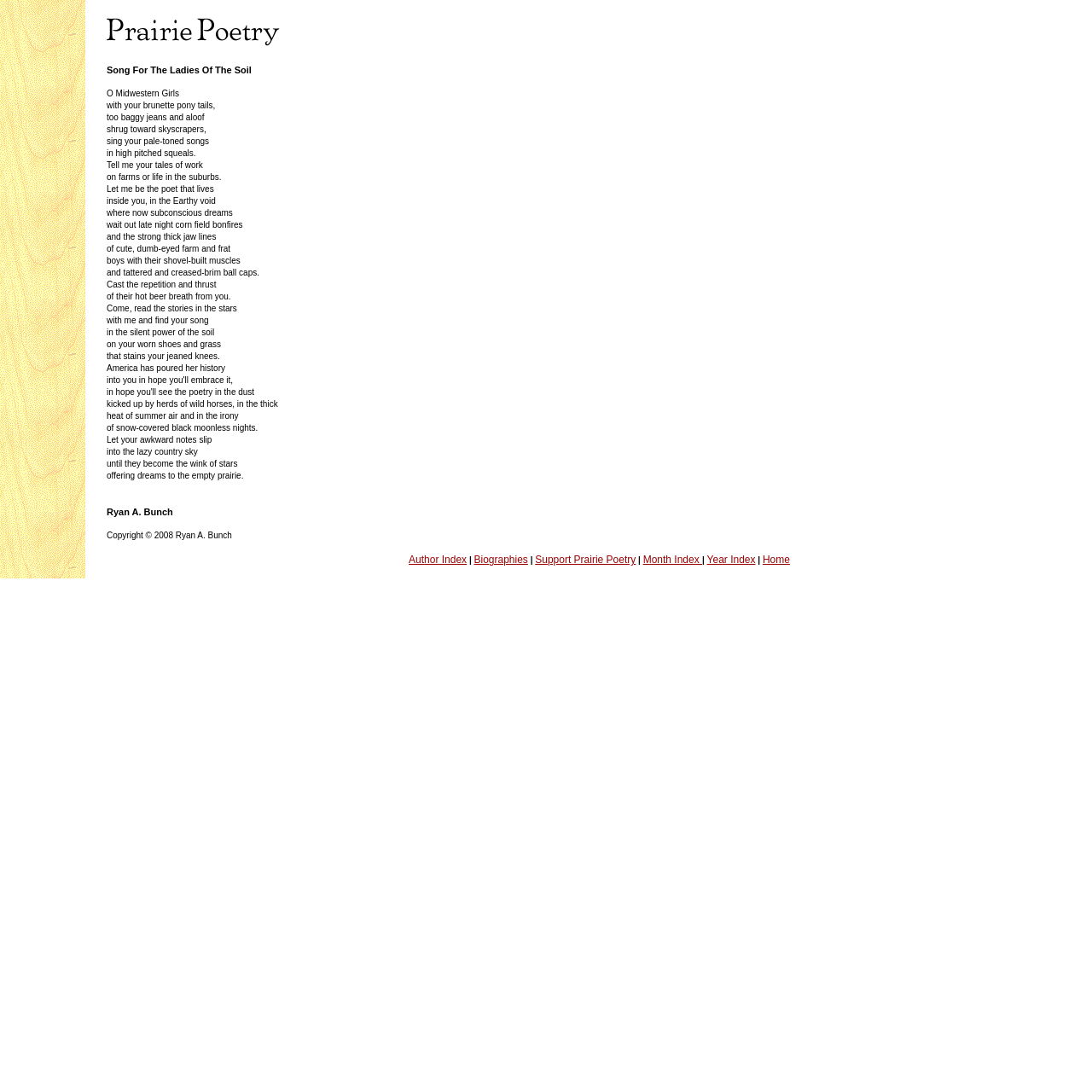For the following element description, predict the bounding box coordinates in the format (top-left x, top-left y, bottom-right x, bottom-right y). All values should be floating point numbers between 0 and 1. Description: alt="Prairie Poetry"

[0.098, 0.047, 0.258, 0.058]